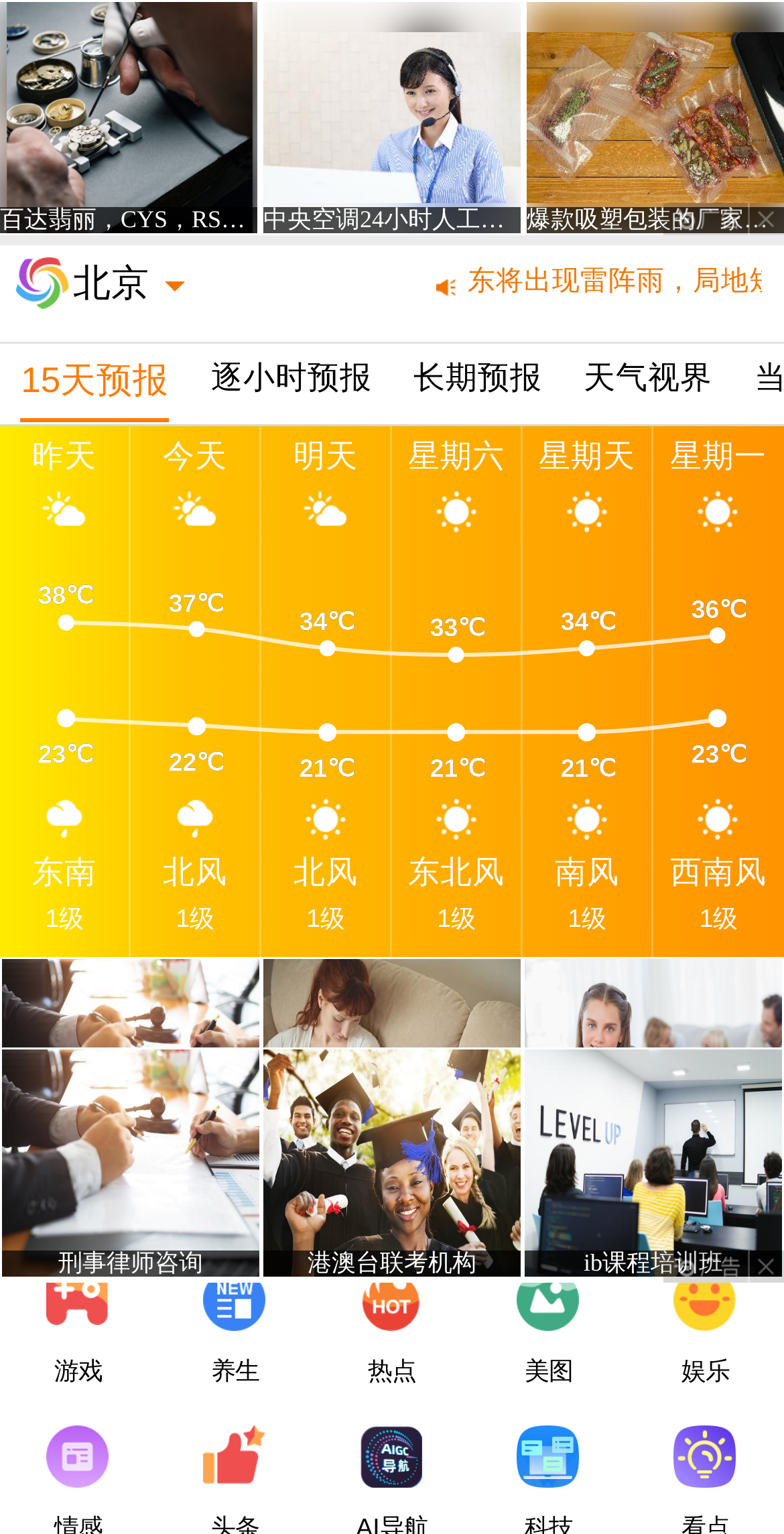Please provide a comprehensive response to the question below by analyzing the image: 
What is the wind direction for tomorrow?

I can see a section on the webpage that shows the wind direction for the next few days. The section for tomorrow shows '北风' which means north wind.